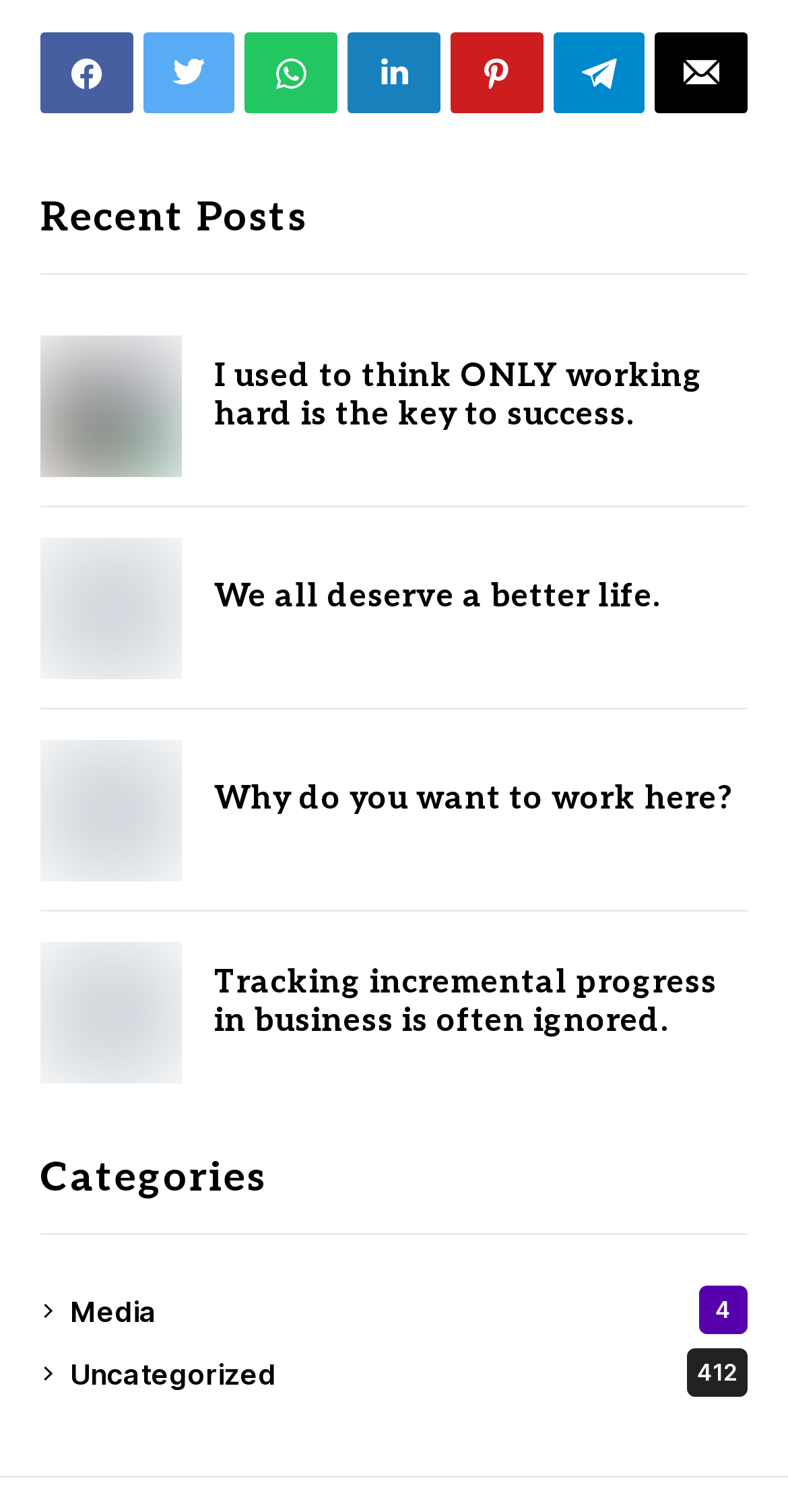What is the main content of the webpage?
Look at the image and respond with a one-word or short phrase answer.

Blog posts